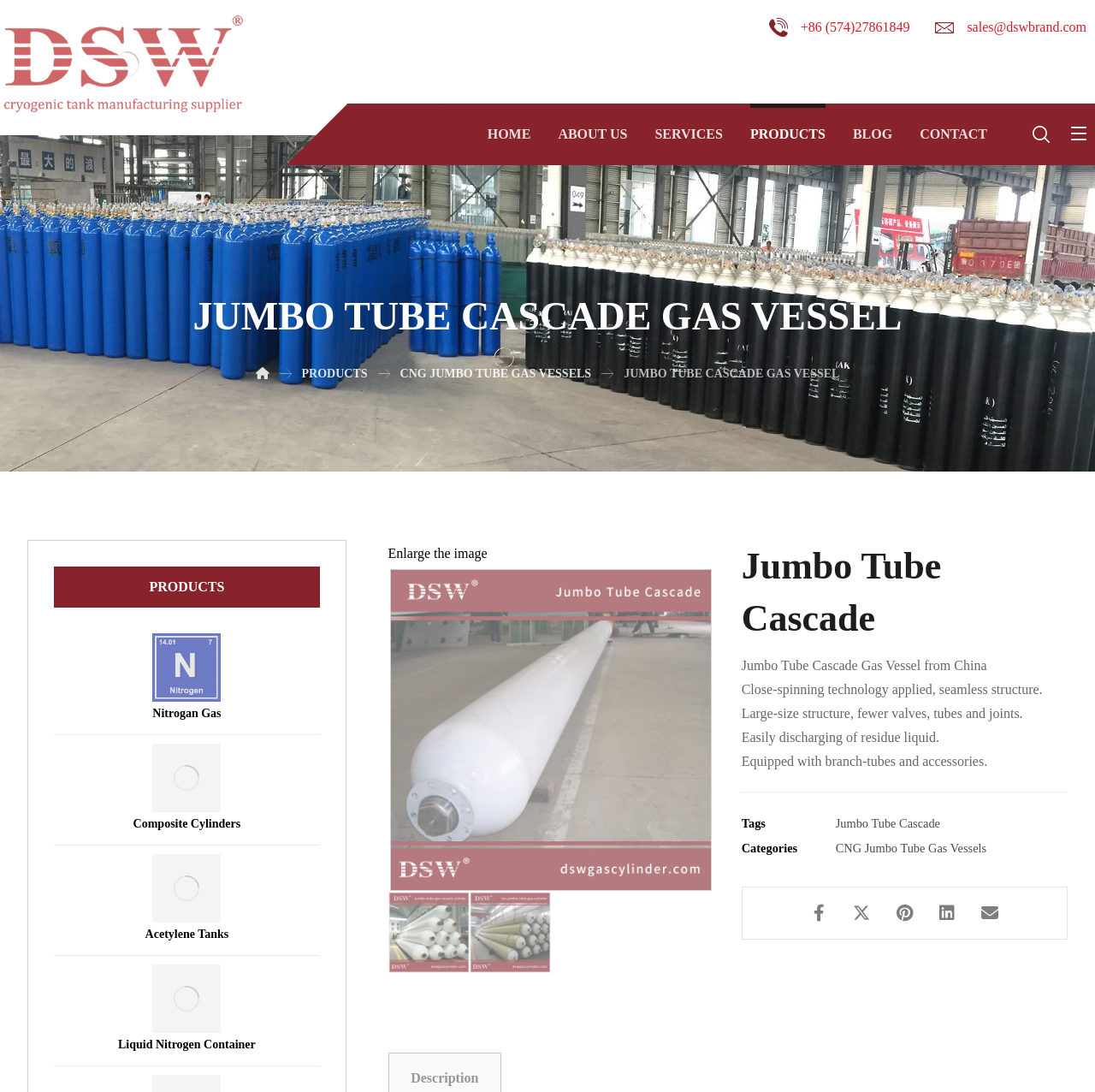Kindly determine the bounding box coordinates of the area that needs to be clicked to fulfill this instruction: "Click on the 'HOME' link".

[0.445, 0.103, 0.485, 0.144]